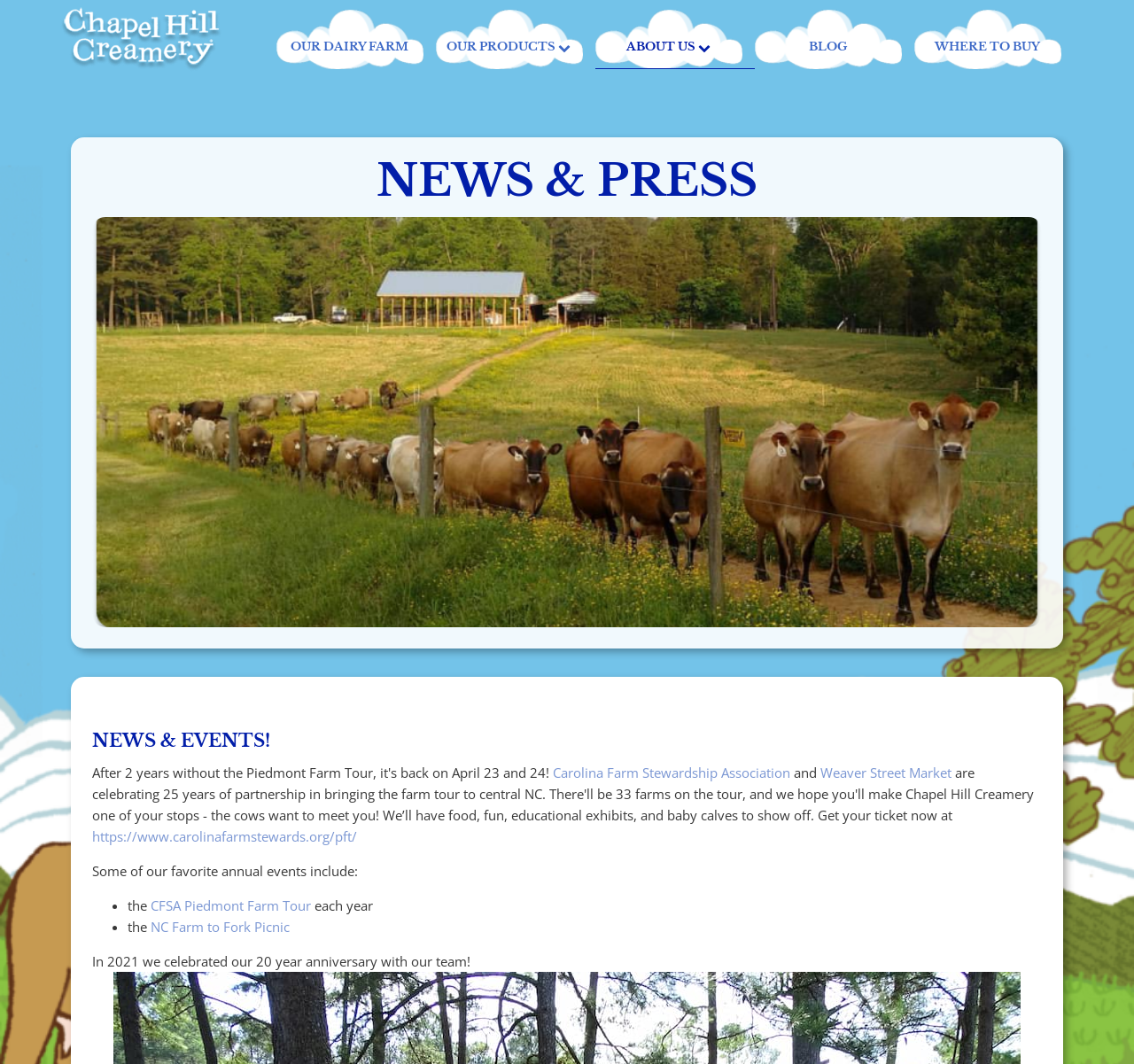What is the name of the market mentioned on the webpage?
Please give a detailed and elaborate explanation in response to the question.

The webpage mentions a link to 'Weaver Street Market', which suggests that this is a market where the creamery's products may be available.